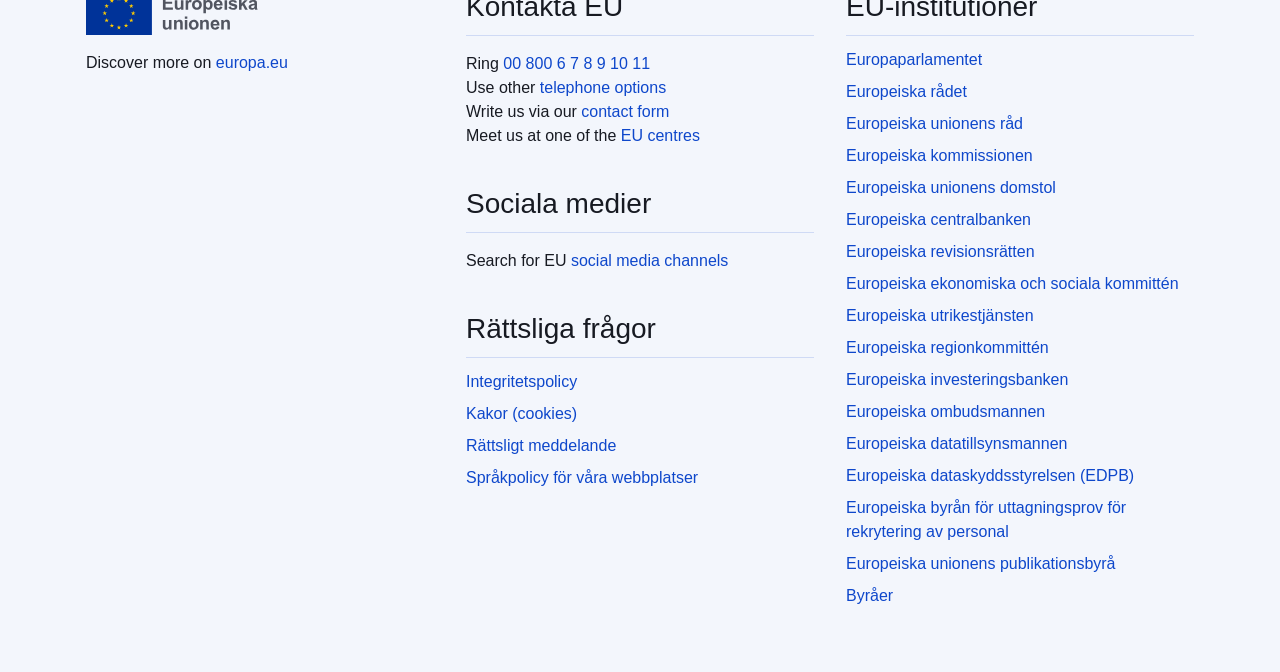Identify and provide the bounding box coordinates of the UI element described: "Europaparlamentet". The coordinates should be formatted as [left, top, right, bottom], with each number being a float between 0 and 1.

[0.661, 0.072, 0.933, 0.108]